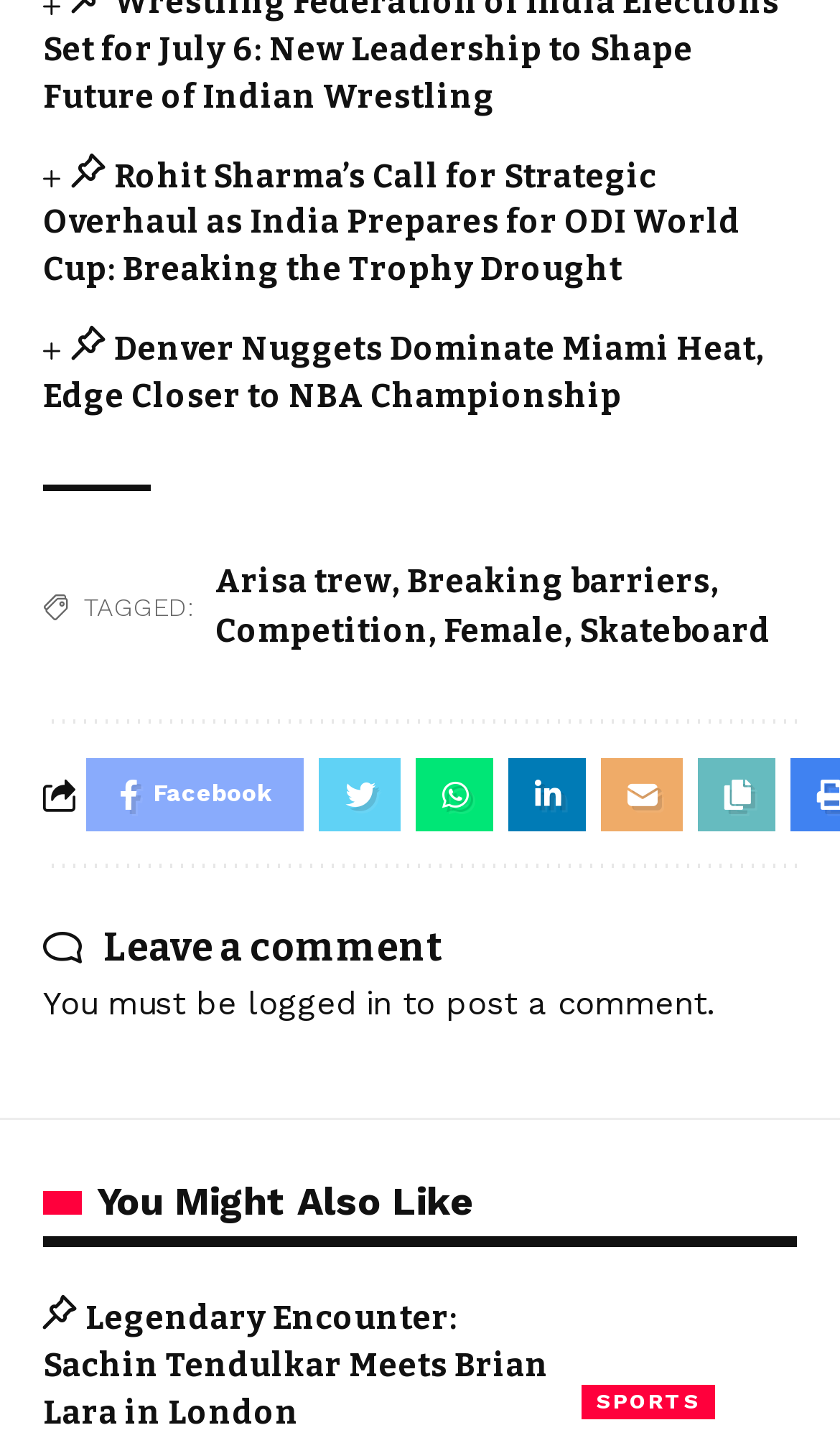Please specify the bounding box coordinates of the clickable region necessary for completing the following instruction: "Leave a comment". The coordinates must consist of four float numbers between 0 and 1, i.e., [left, top, right, bottom].

[0.123, 0.639, 0.528, 0.671]